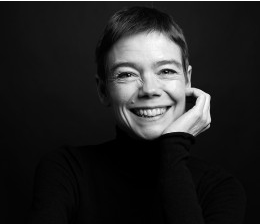Carefully examine the image and provide an in-depth answer to the question: What is the background of the image?

According to the caption, the background of the image is dark, which helps to accentuate the woman's cheerful expression and warm smile.